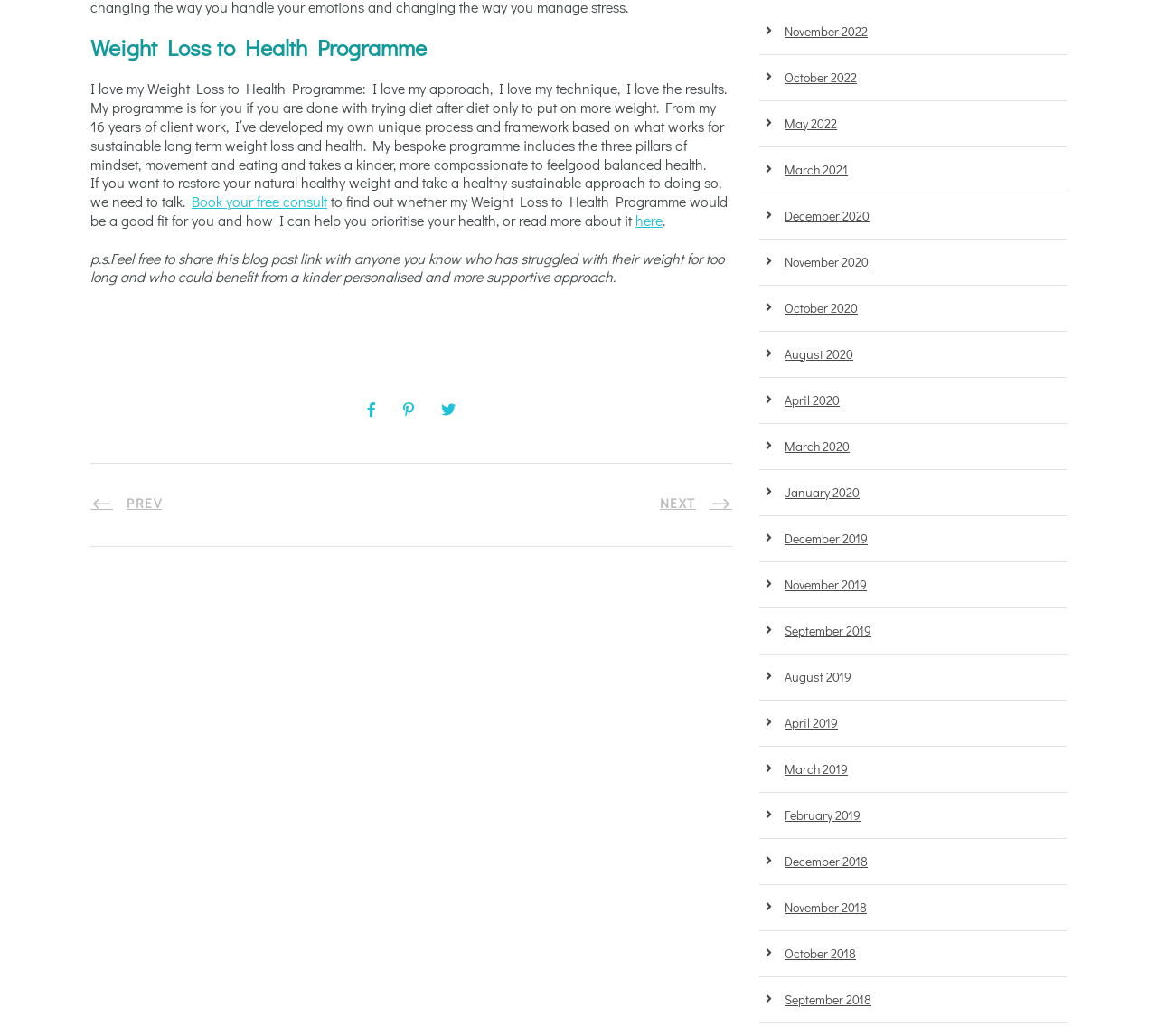Using the information in the image, give a comprehensive answer to the question: 
What are the three pillars of the programme?

The three pillars of the programme are mentioned in the StaticText element 'My bespoke programme includes the three pillars of mindset, movement and eating and takes a kinder, more compassionate to feelgood balanced health.' which describes the programme's approach.